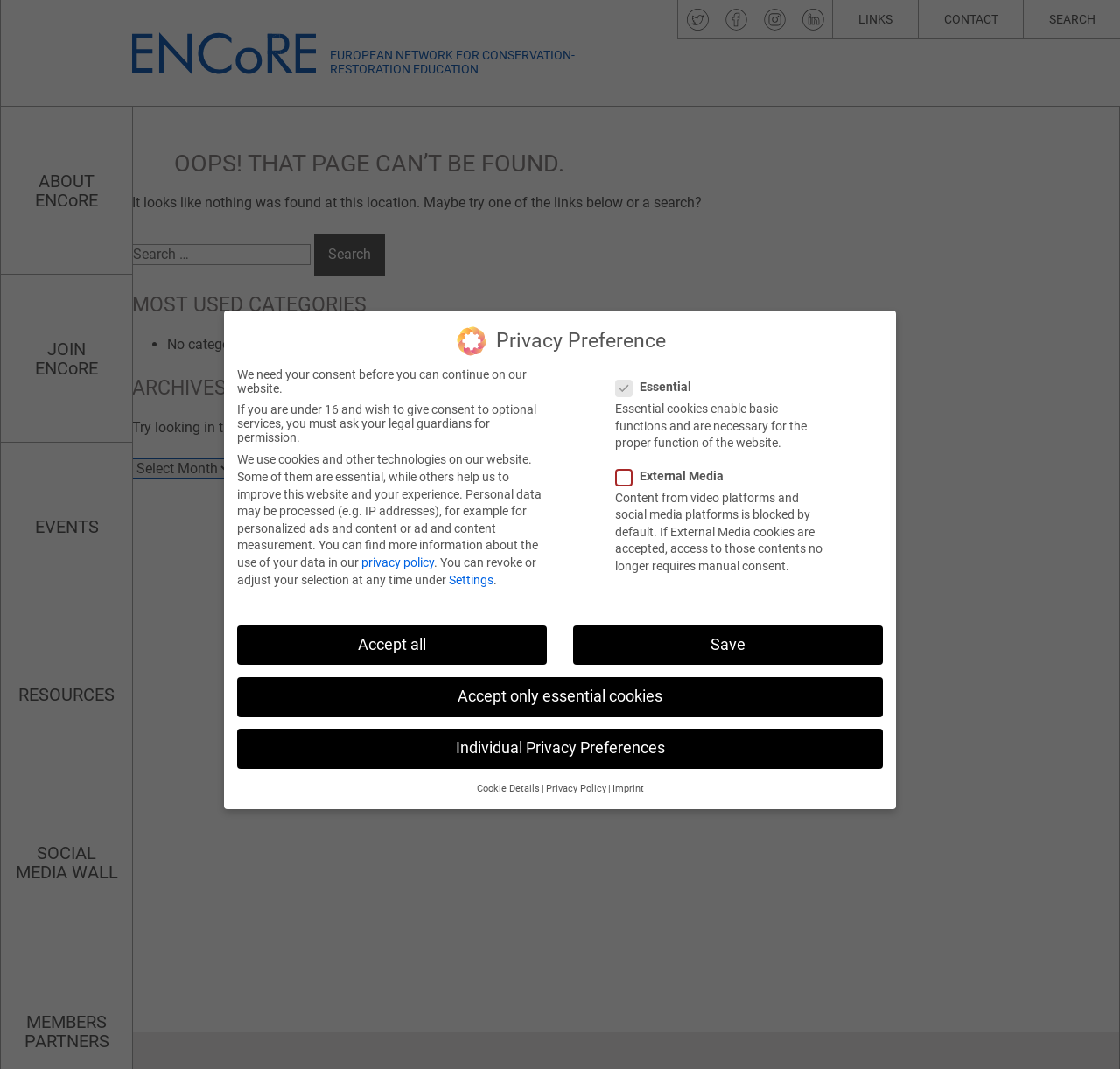Consider the image and give a detailed and elaborate answer to the question: 
What is the name of the organization?

The name of the organization can be found in the logo at the top left corner of the webpage, which is an image with the text 'ENCoRE Logo' and also in the static text 'EUROPEAN NETWORK FOR CONSERVATION-RESTORATION EDUCATION' below the logo.